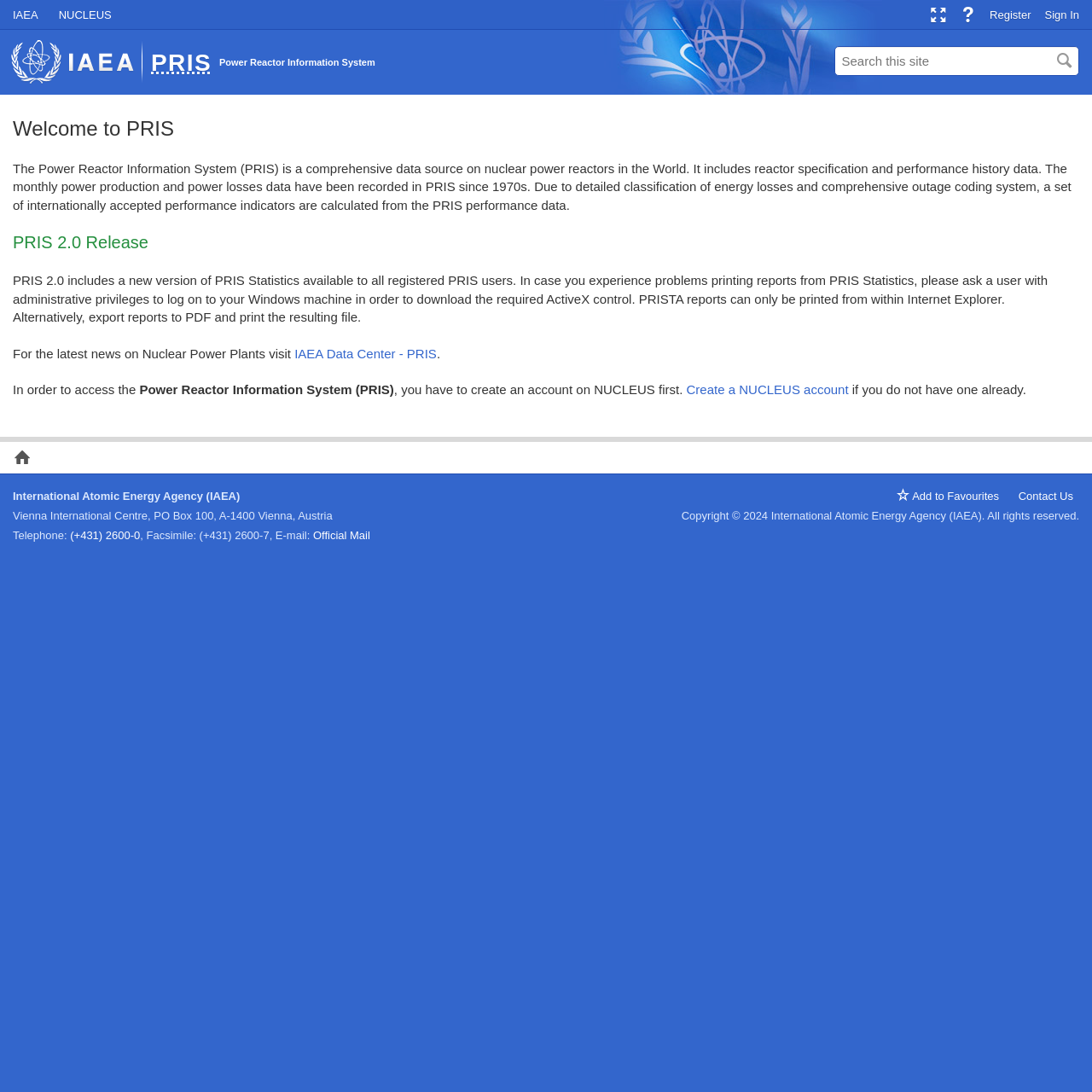Respond with a single word or phrase to the following question: What is the contact information of IAEA?

Telephone: (+431) 2600-0, Facsimile: (+431) 2600-7, E-mail: Official Mail